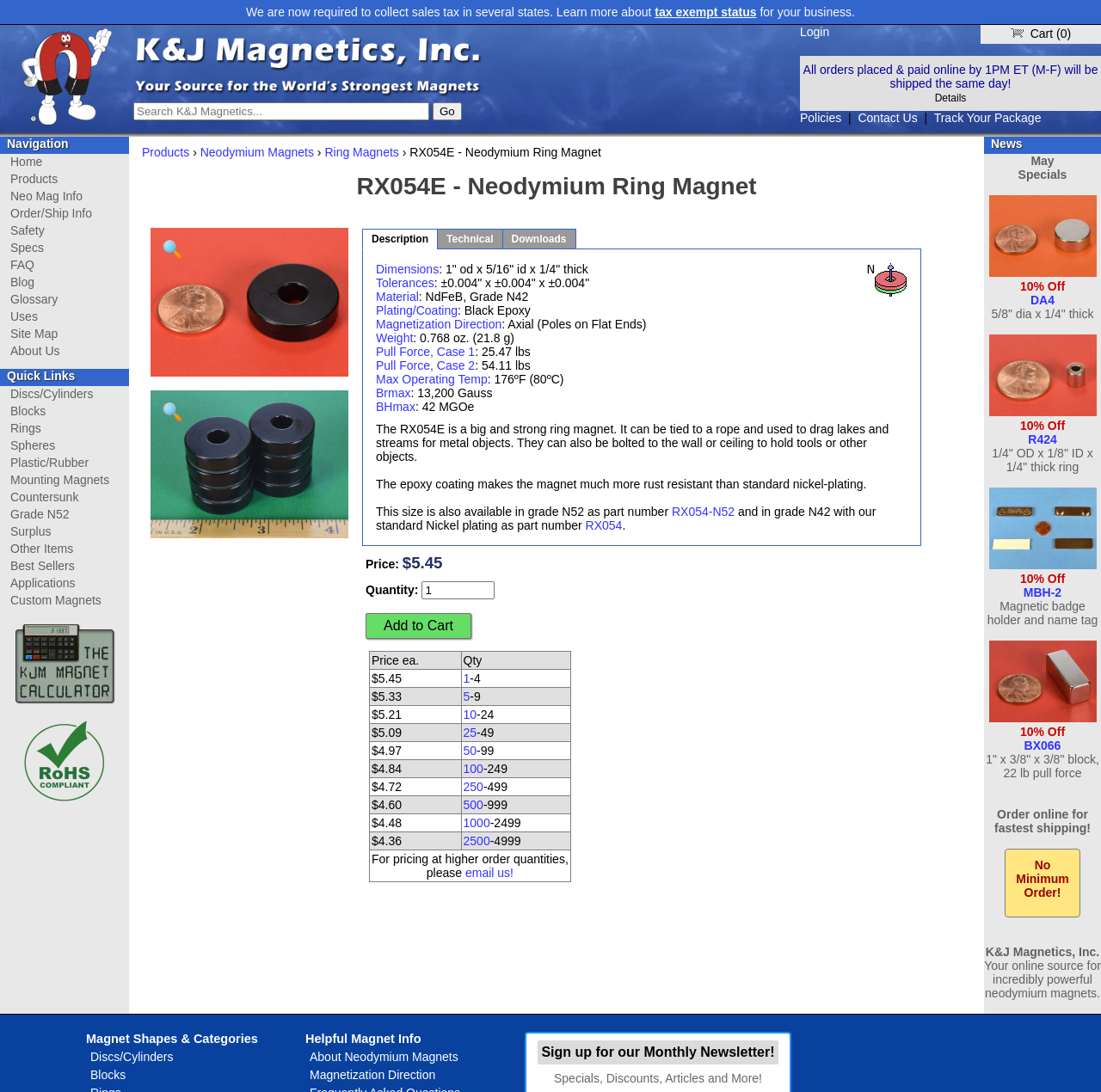From the details in the image, provide a thorough response to the question: What is the maximum operating temperature of the product?

The maximum operating temperature of the product can be found in the 'Max Operating Temp' section on the webpage, which is '176ºF (80ºC)'.